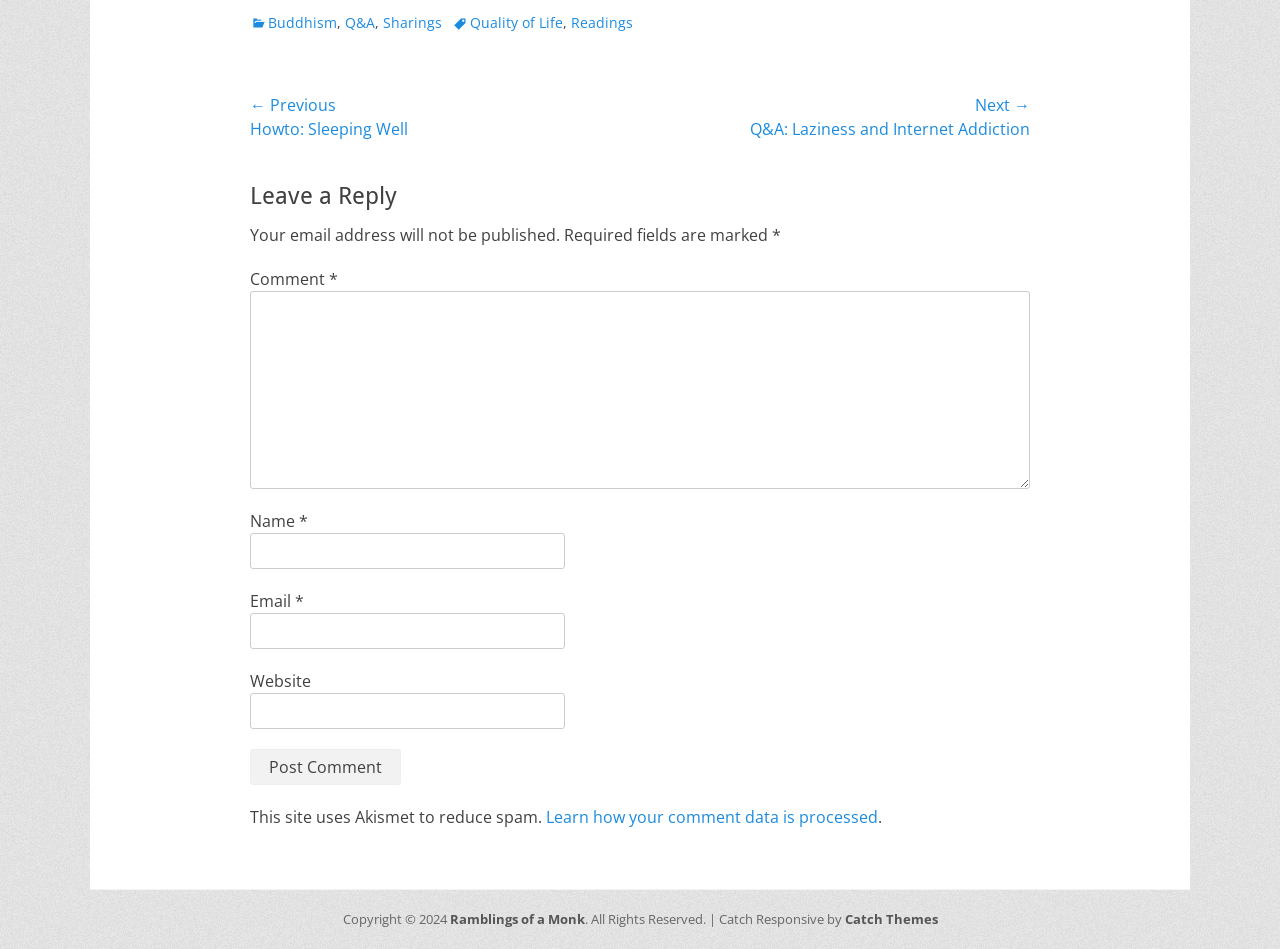Please provide the bounding box coordinate of the region that matches the element description: Catch Themes. Coordinates should be in the format (top-left x, top-left y, bottom-right x, bottom-right y) and all values should be between 0 and 1.

[0.66, 0.958, 0.732, 0.977]